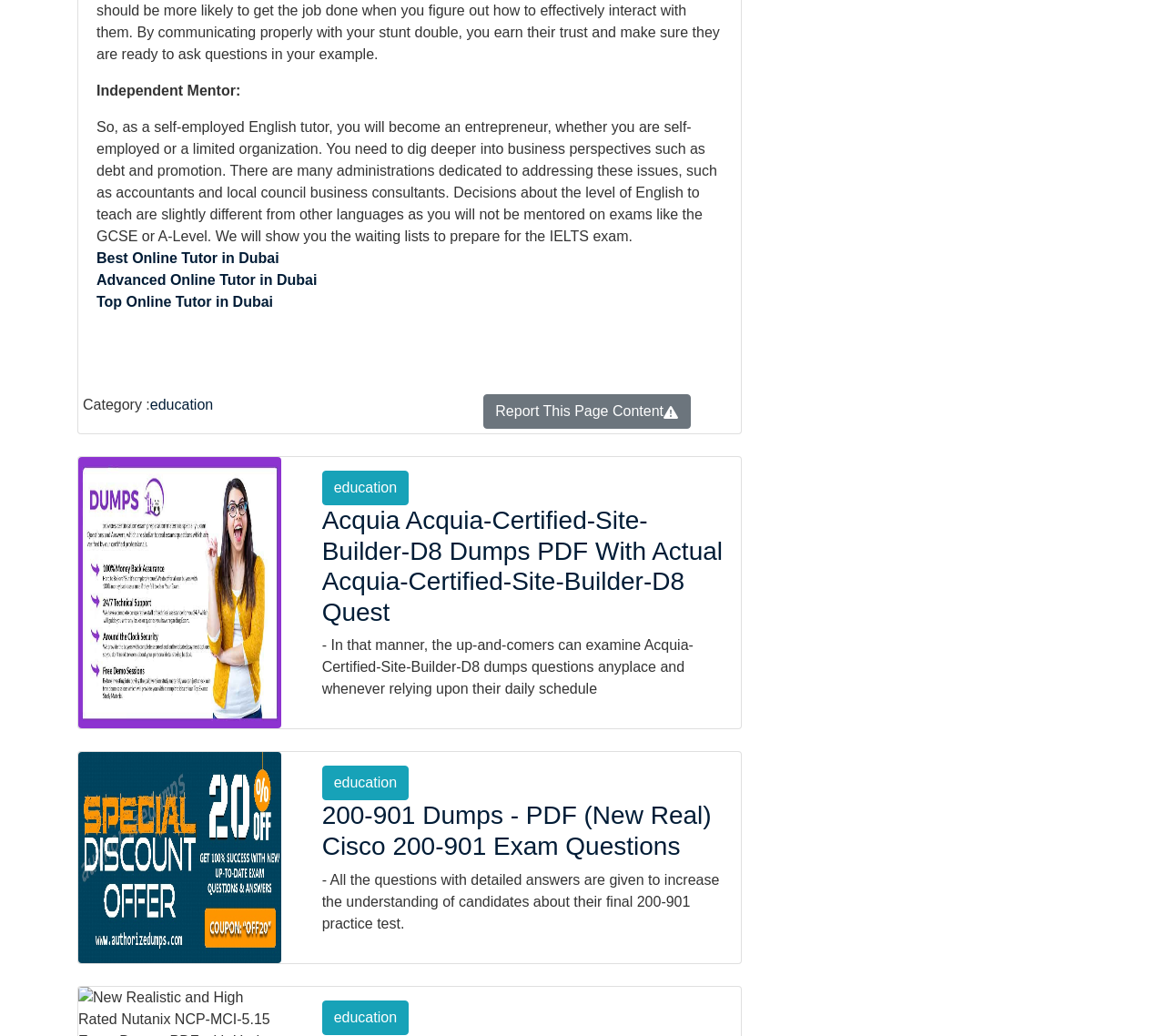What type of resources are being offered on this webpage?
Answer the question with a detailed explanation, including all necessary information.

The webpage has links and images with text such as 'Acquia-Certified-Site-Builder-D8 Dumps PDF With Actual Acquia-Certified-Site-Builder-D8 Quest' and '200-901 Dumps - PDF (New Real) Cisco 200-901 Exam Questions', indicating that the webpage is offering dumps and exam questions as resources.